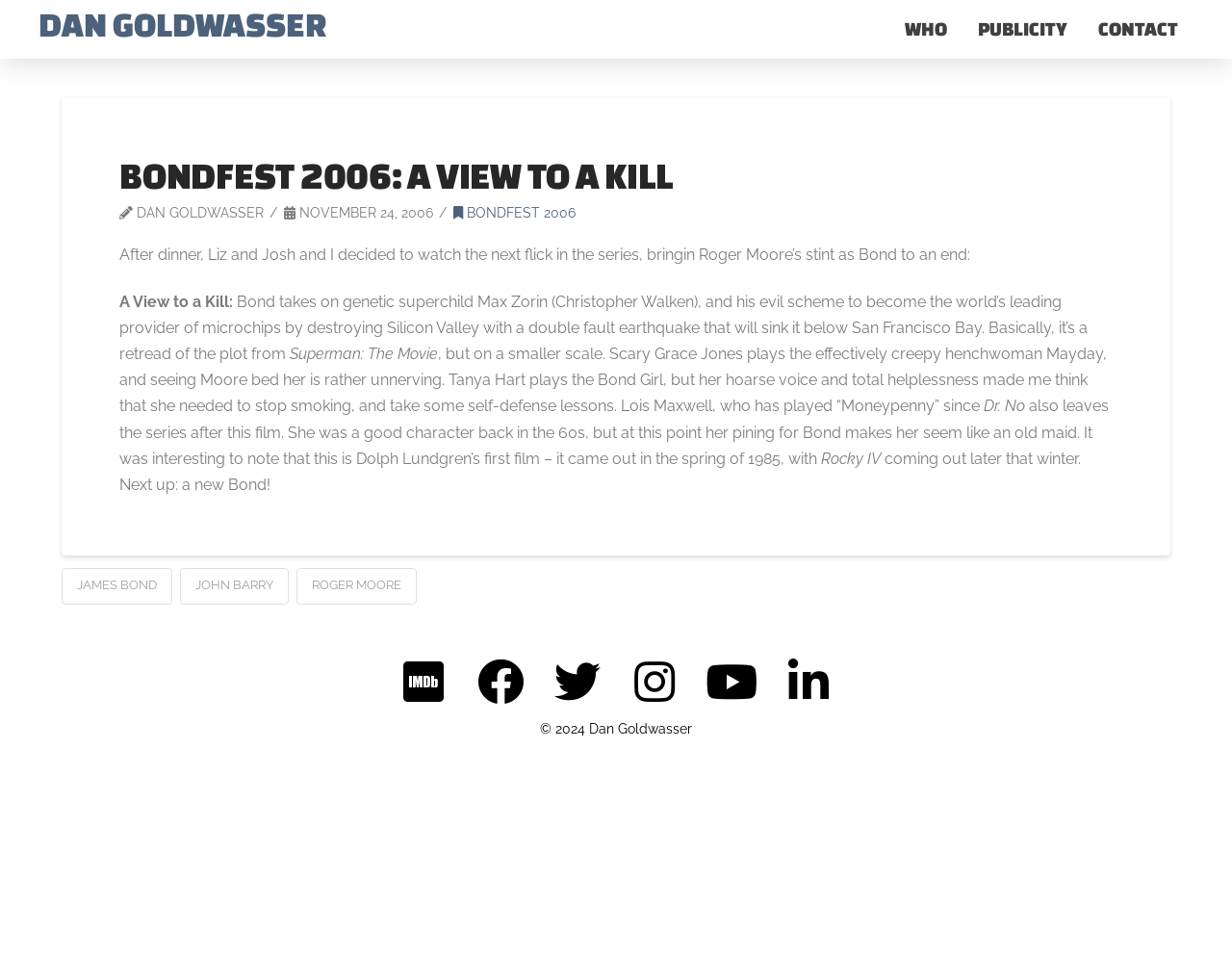Provide a single word or phrase answer to the question: 
What is the year of the movie 'Rocky IV'?

1985